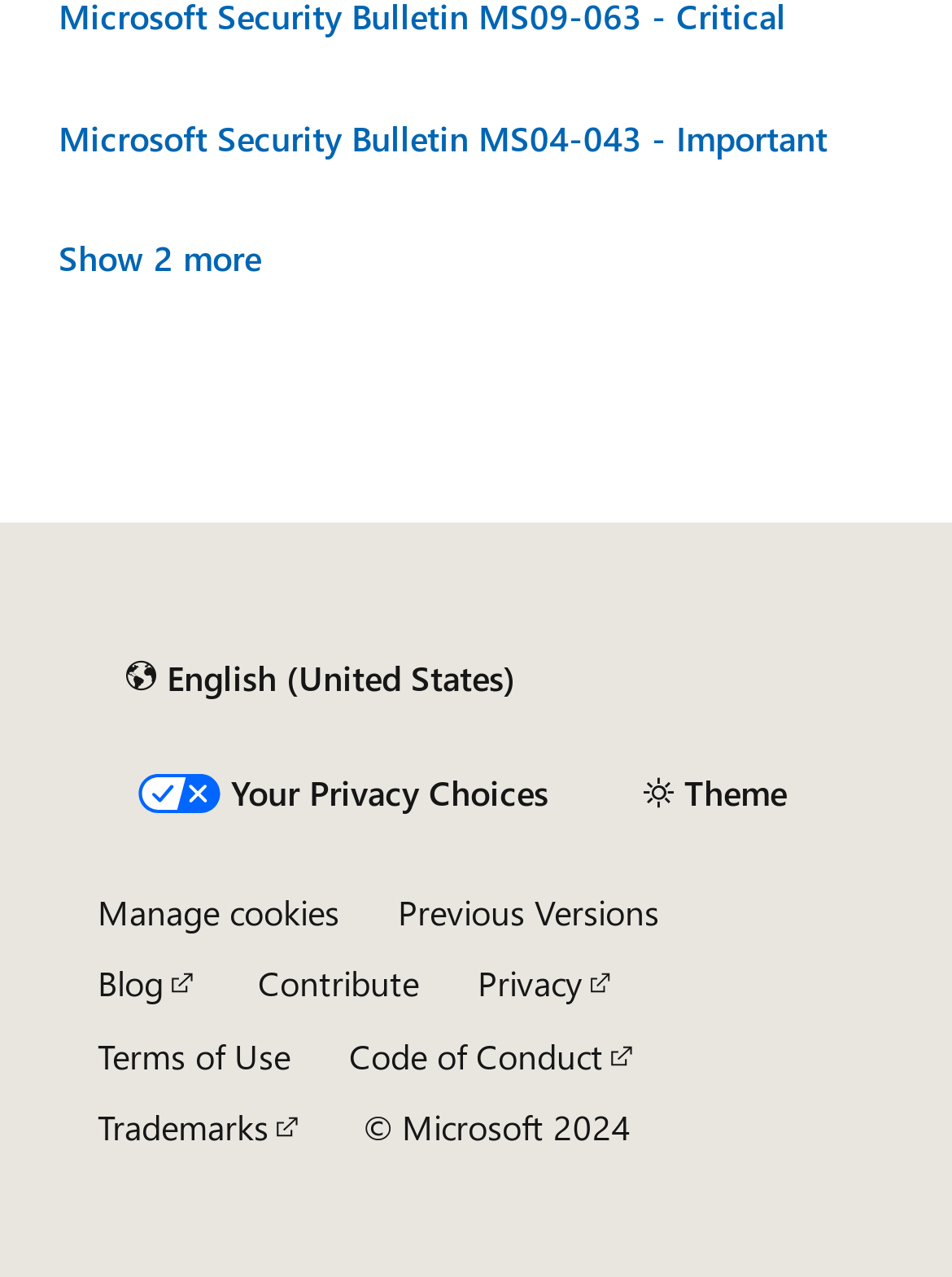Please give a succinct answer using a single word or phrase:
How many links are there in the footer section?

9